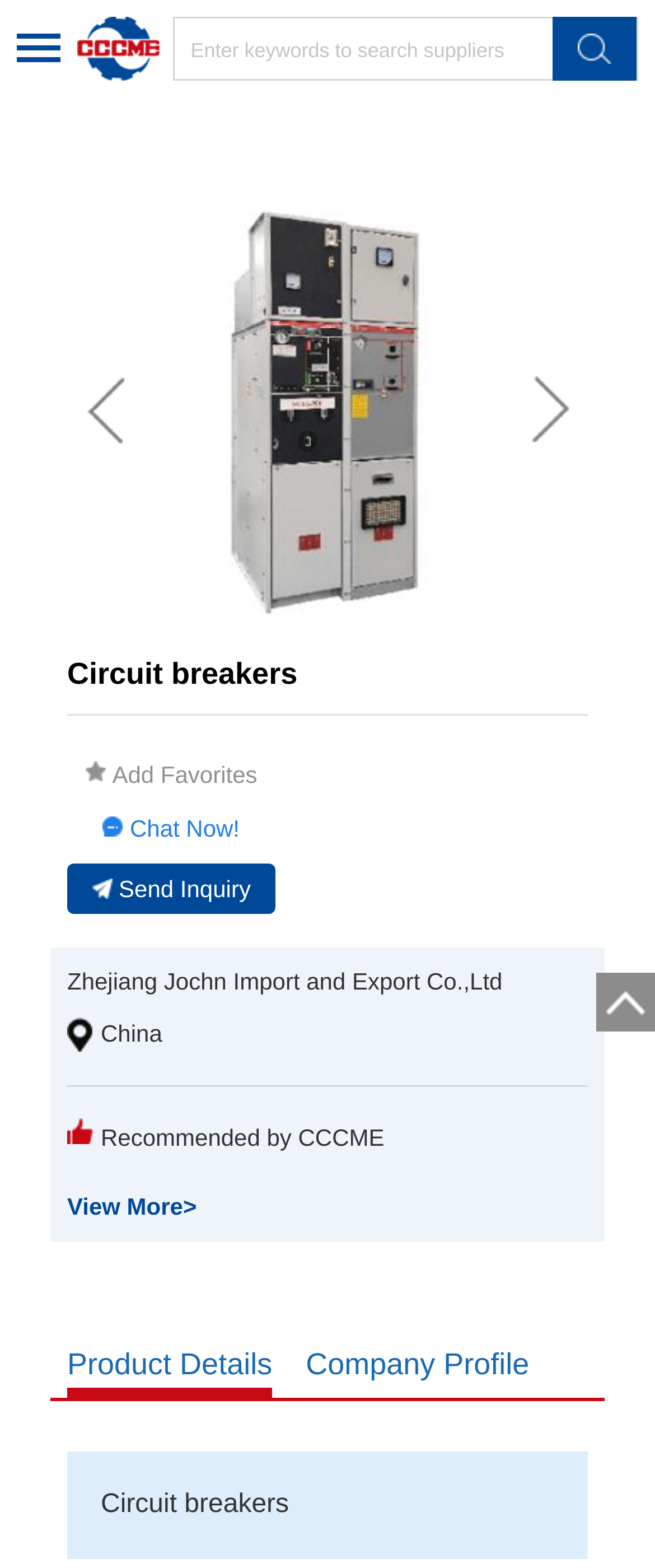Please identify the coordinates of the bounding box for the clickable region that will accomplish this instruction: "Add to favorites".

[0.103, 0.483, 0.421, 0.505]